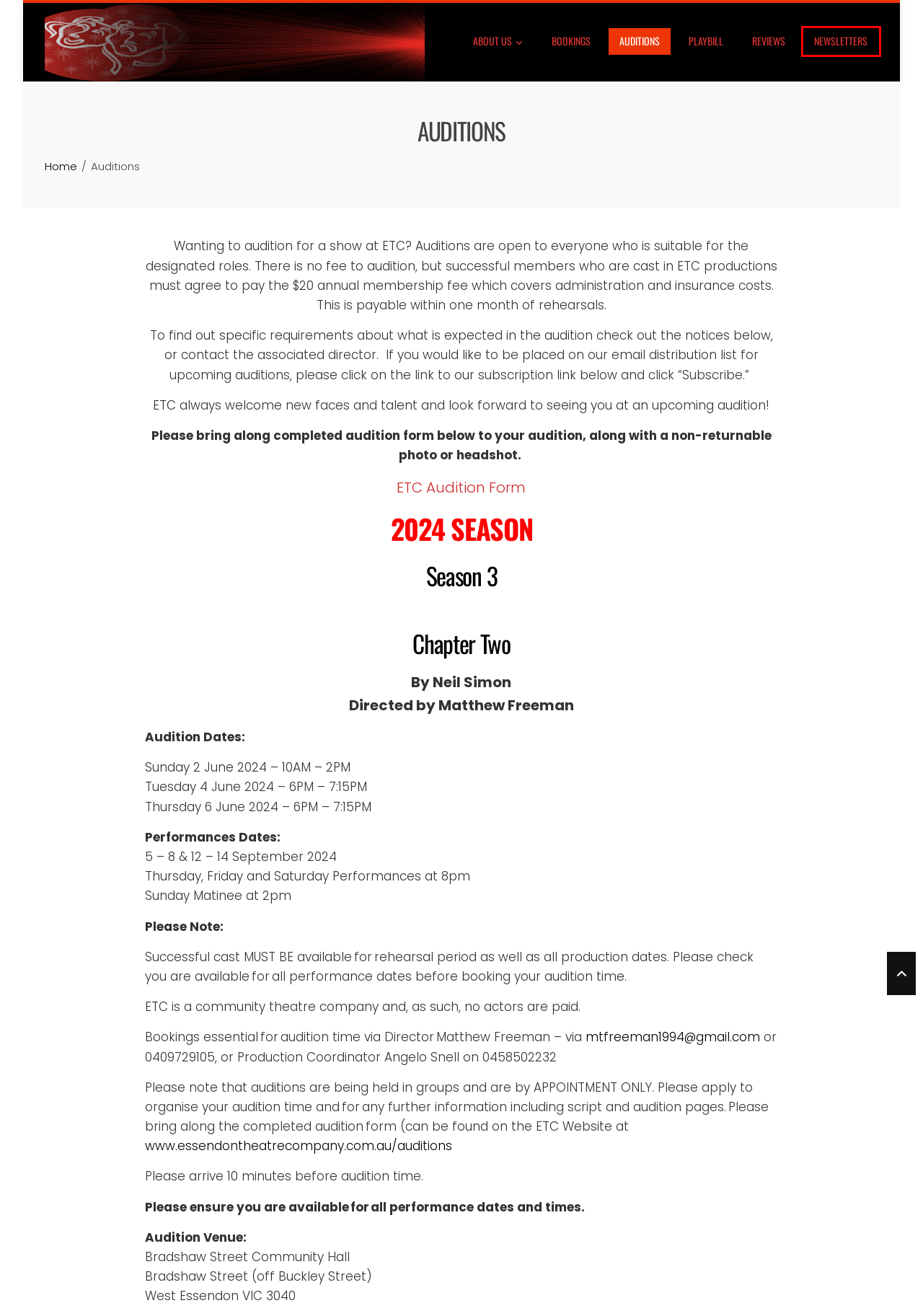You are given a screenshot of a webpage with a red rectangle bounding box around a UI element. Select the webpage description that best matches the new webpage after clicking the element in the bounding box. Here are the candidates:
A. Essendon Theatre Company – Promoting theatrical activities within the community
B. Sponsors – Essendon Theatre Company
C. Newsletters – Essendon Theatre Company
D. Total - HashThemes
E. Playbill – Essendon Theatre Company
F. Reviews – Essendon Theatre Company
G. Past Plays – Essendon Theatre Company
H. Bookings – Essendon Theatre Company

C